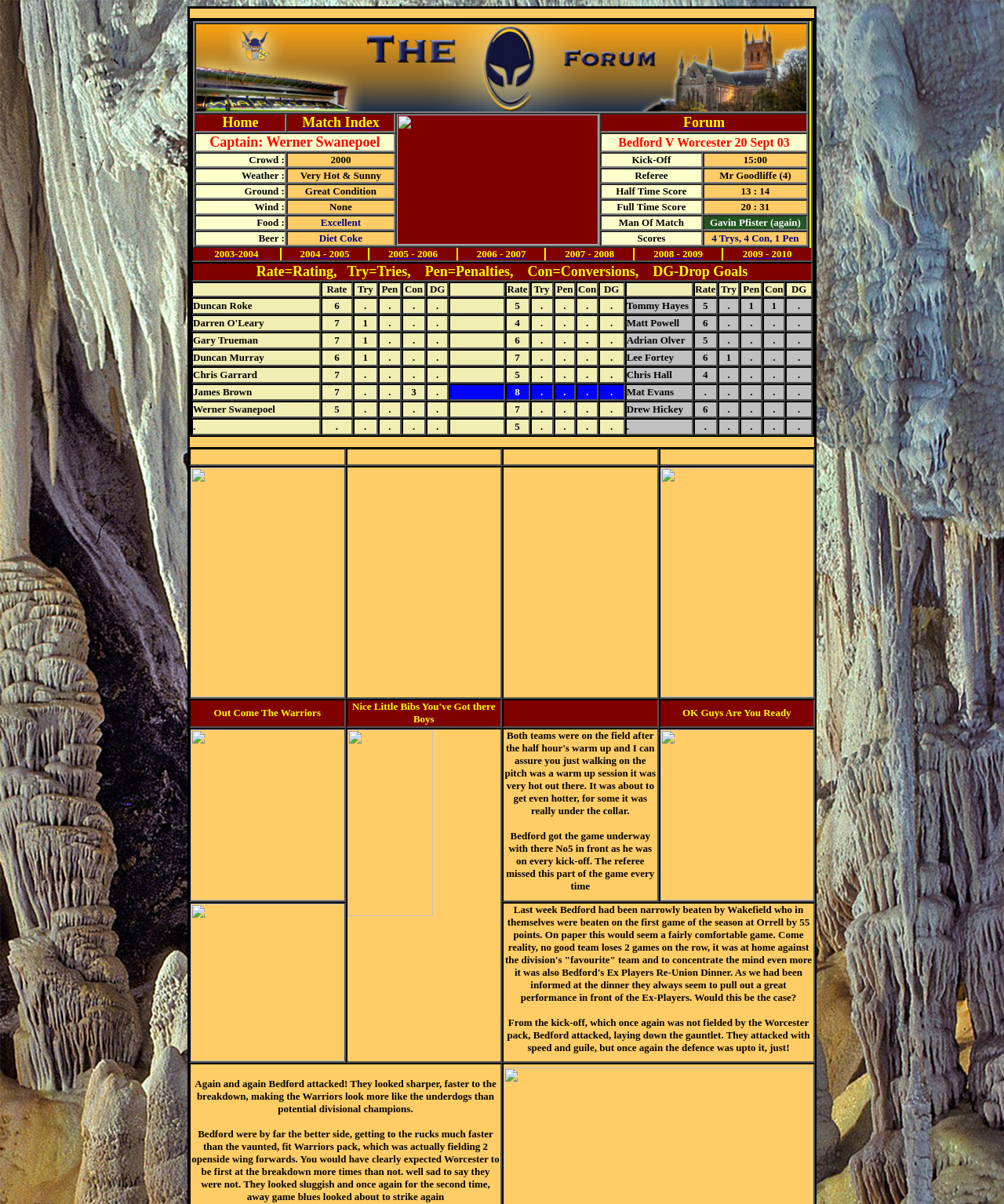Locate the bounding box coordinates of the element you need to click to accomplish the task described by this instruction: "Click on 2003-2004".

[0.213, 0.206, 0.257, 0.216]